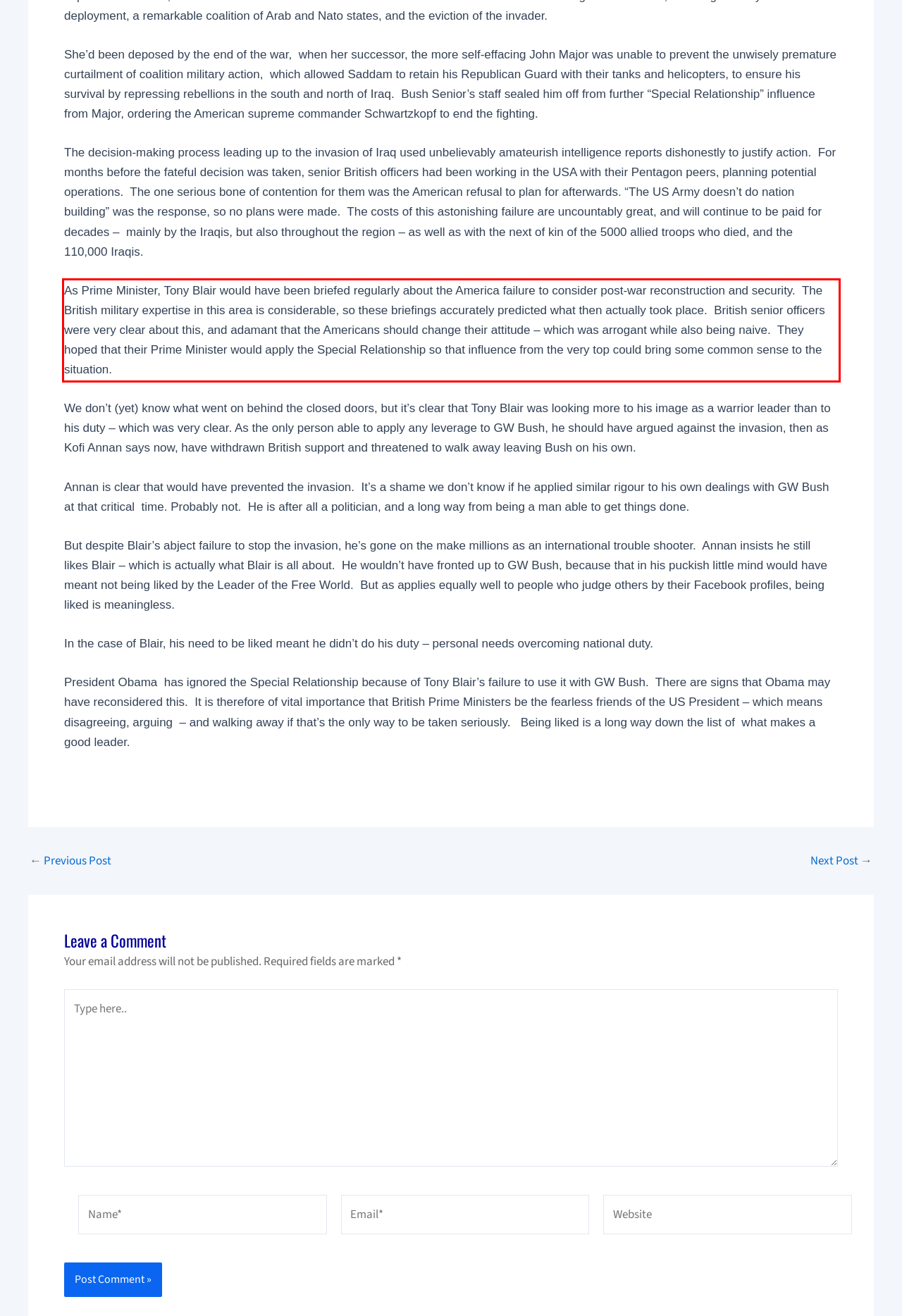You are given a screenshot of a webpage with a UI element highlighted by a red bounding box. Please perform OCR on the text content within this red bounding box.

As Prime Minister, Tony Blair would have been briefed regularly about the America failure to consider post-war reconstruction and security. The British military expertise in this area is considerable, so these briefings accurately predicted what then actually took place. British senior officers were very clear about this, and adamant that the Americans should change their attitude – which was arrogant while also being naive. They hoped that their Prime Minister would apply the Special Relationship so that influence from the very top could bring some common sense to the situation.